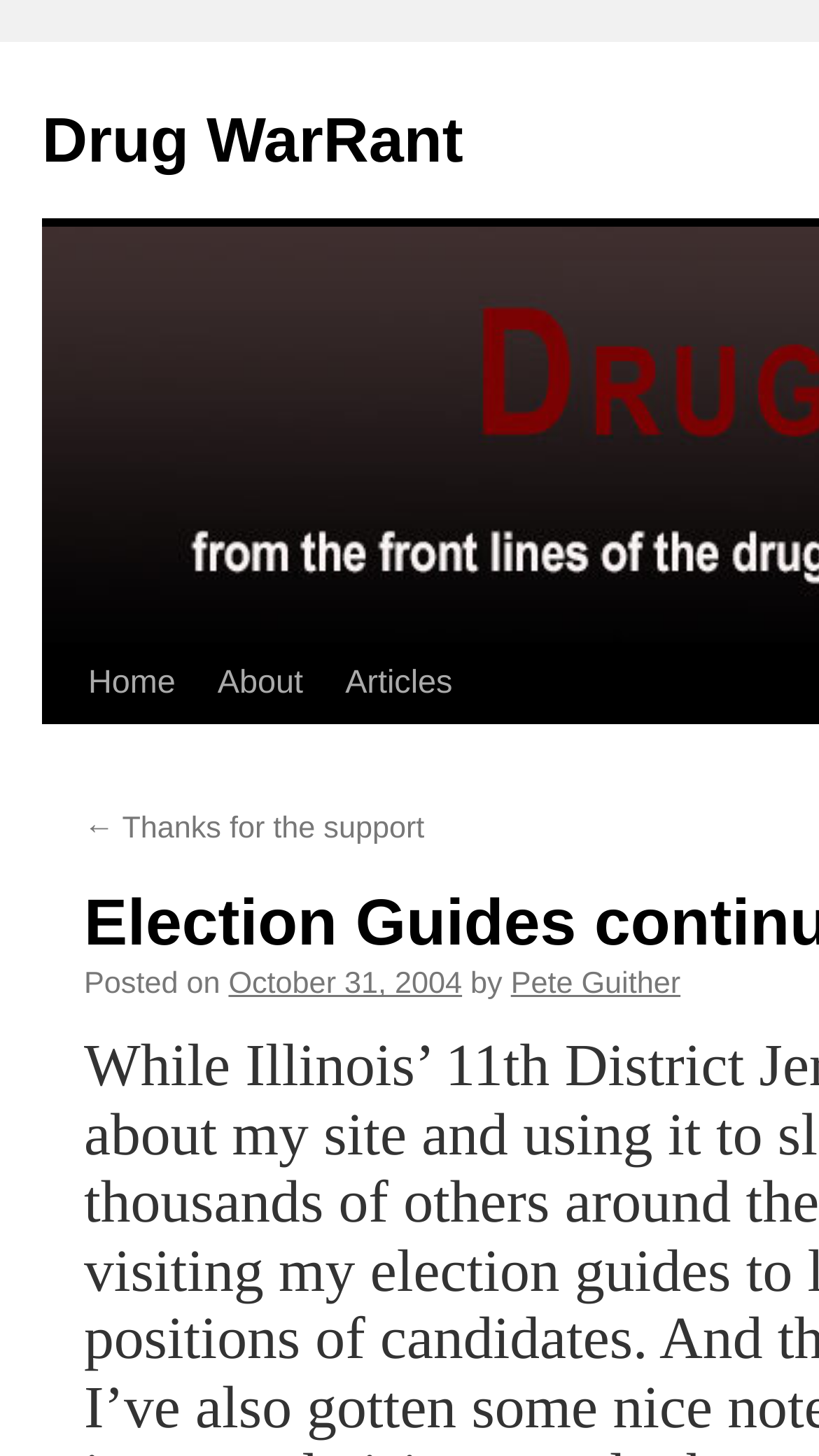Please locate and generate the primary heading on this webpage.

Election Guides continue to get results